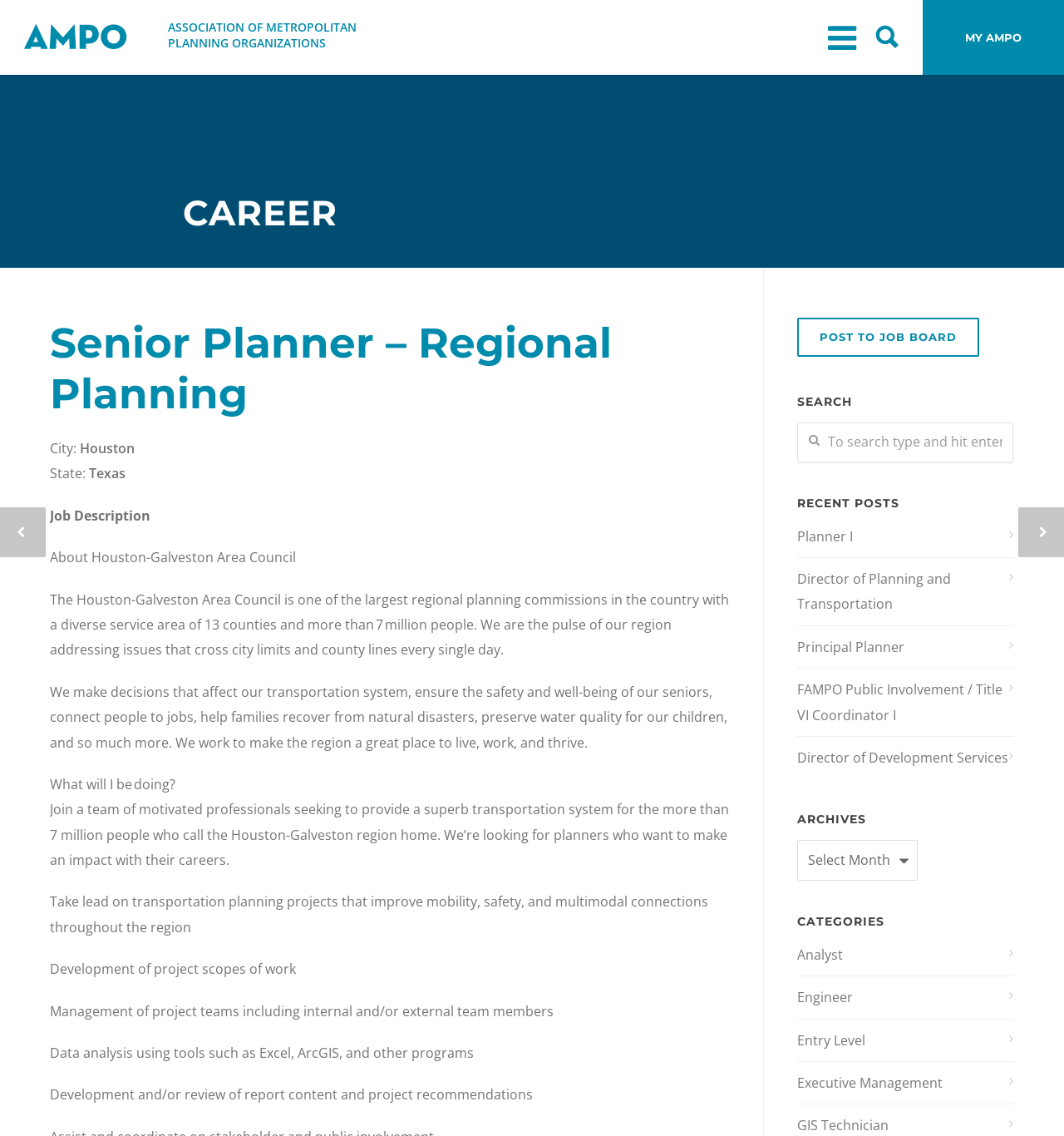Highlight the bounding box coordinates of the element that should be clicked to carry out the following instruction: "Post a job to the job board". The coordinates must be given as four float numbers ranging from 0 to 1, i.e., [left, top, right, bottom].

[0.749, 0.28, 0.92, 0.314]